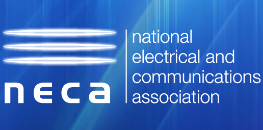What sense does the overall image convey?
Please answer the question with a detailed and comprehensive explanation.

The overall image conveys a sense of connectivity and technical expertise, which aligns with NECA's mission to support its members in achieving excellence in the industry, and this sense is created through the stylized graphic elements possibly symbolizing electrical currents or connections.